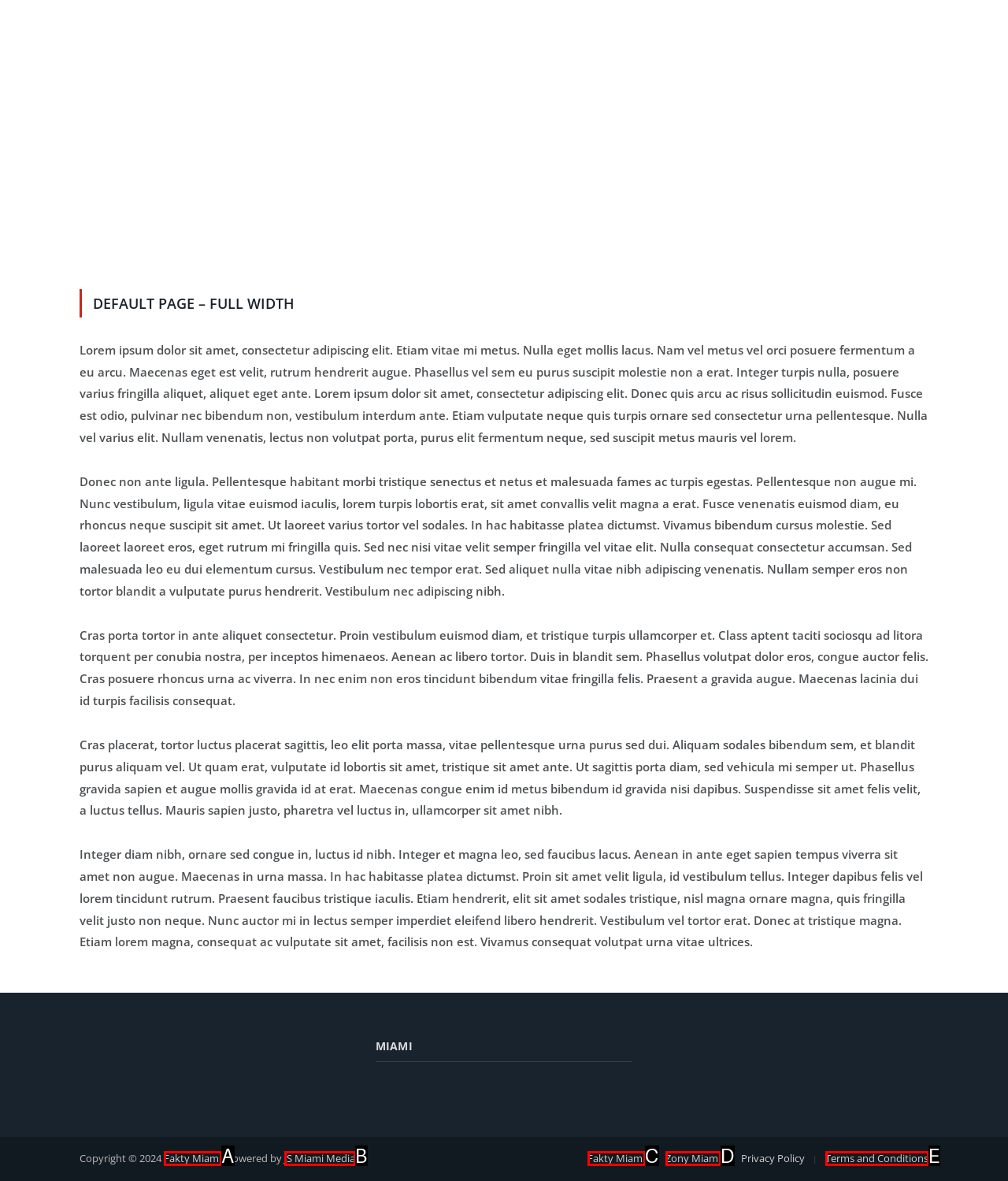Identify the letter of the option that best matches the following description: JS Miami Media. Respond with the letter directly.

B